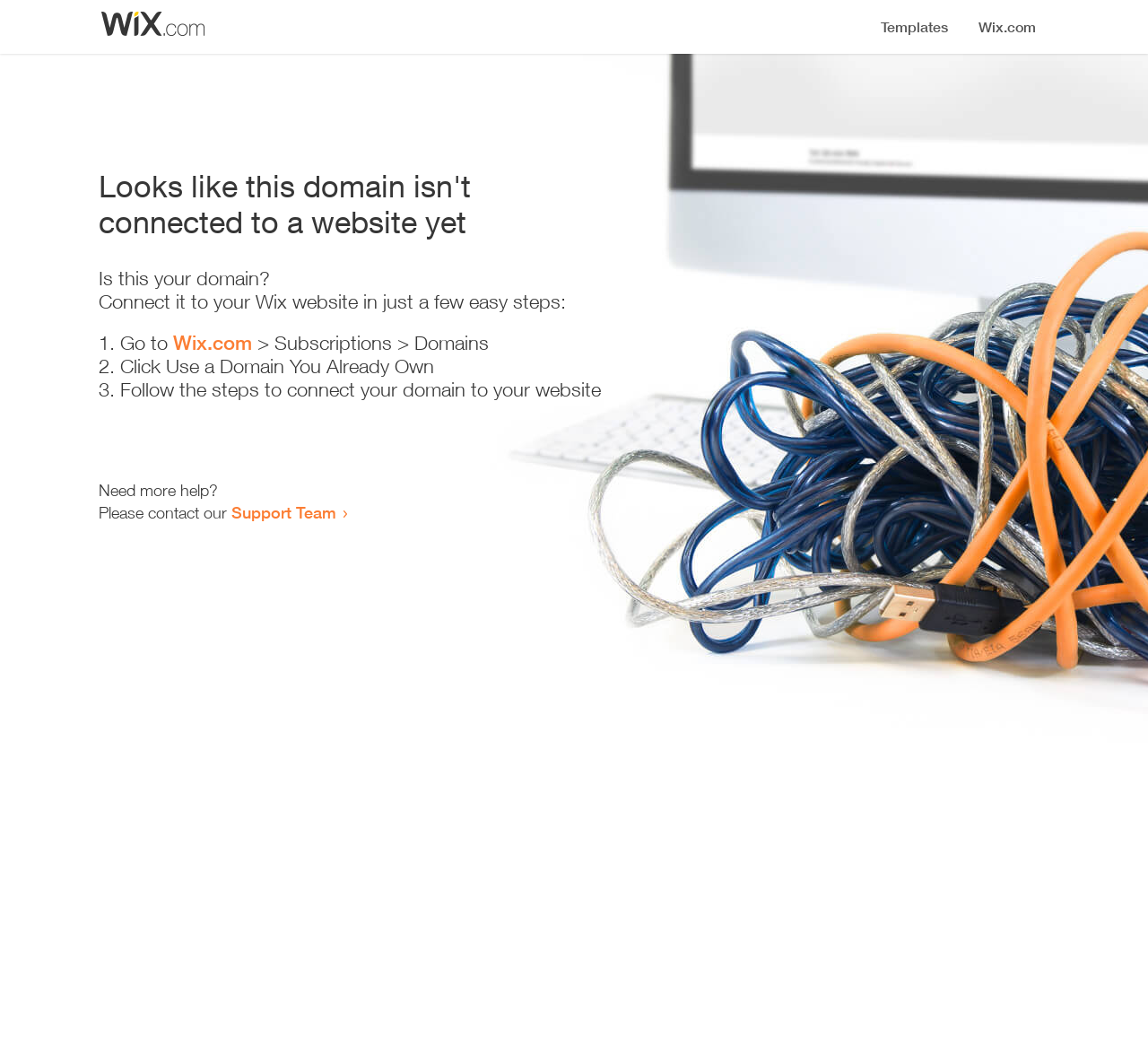Where can I get more help?
Ensure your answer is thorough and detailed.

The webpage provides a link to the 'Support Team' for users who need more help, which is indicated by the text 'Need more help? Please contact our Support Team'.